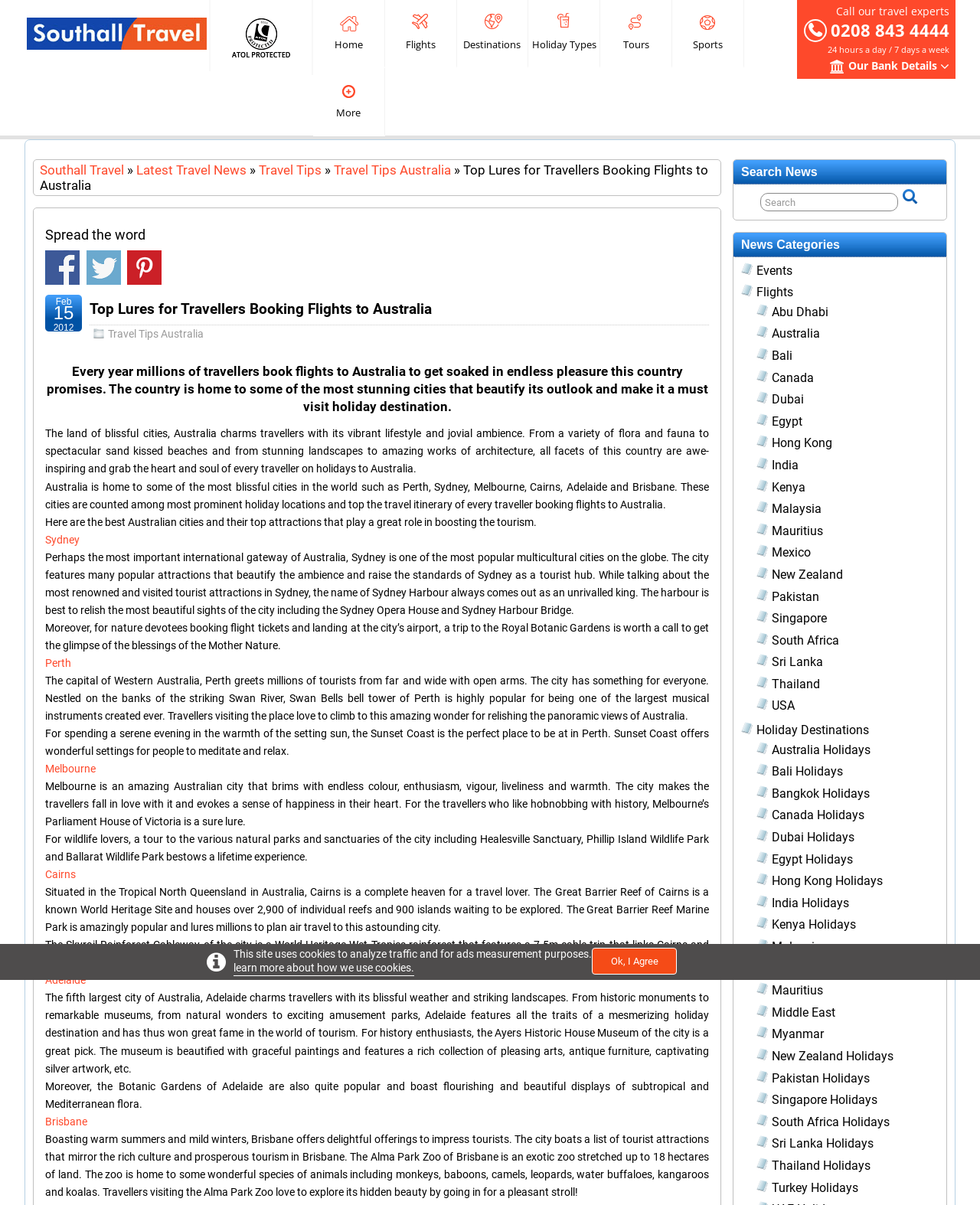Please find the bounding box coordinates of the element that must be clicked to perform the given instruction: "Call the travel experts". The coordinates should be four float numbers from 0 to 1, i.e., [left, top, right, bottom].

[0.82, 0.016, 0.969, 0.035]